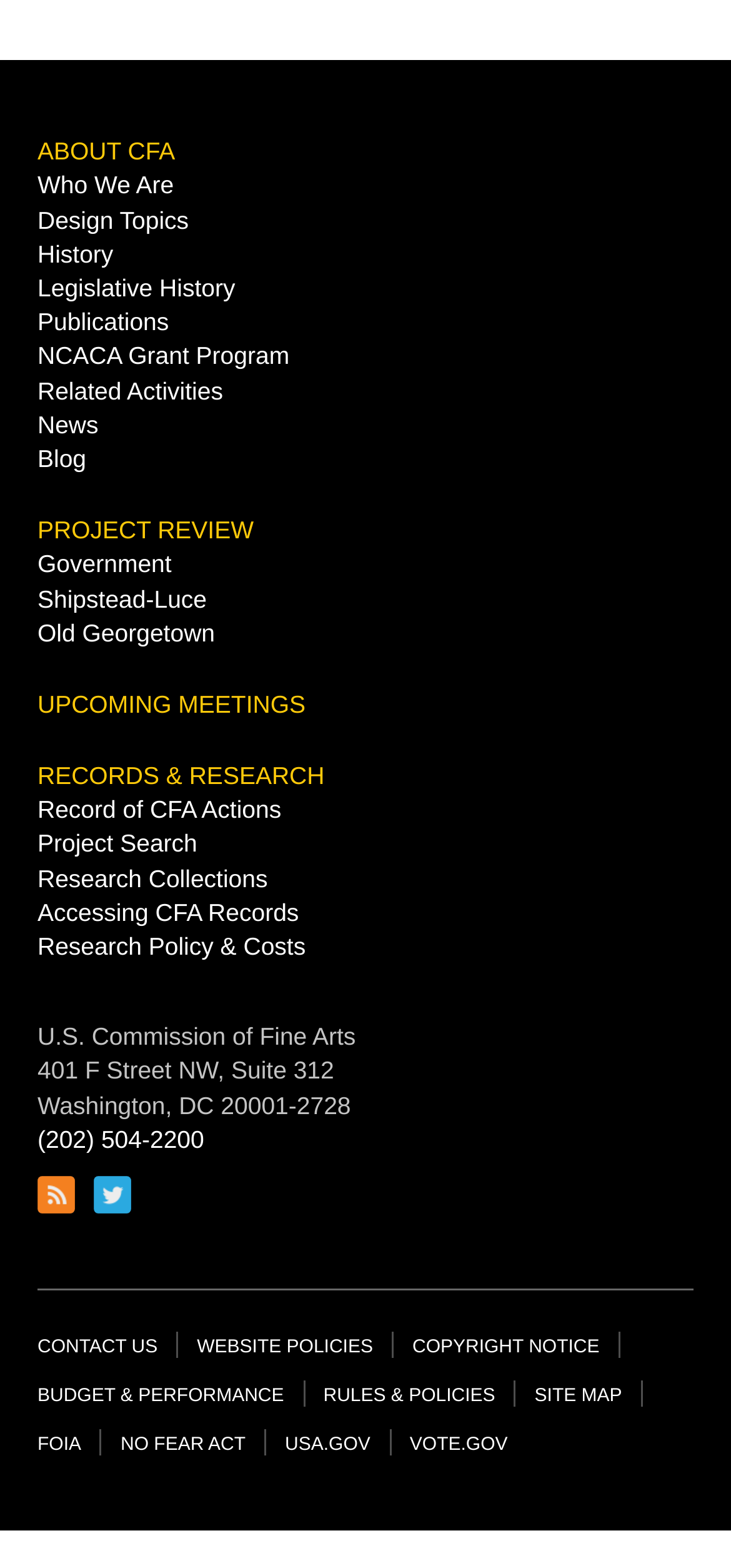What is the topic of the 'Design Topics' link?
Based on the screenshot, provide your answer in one word or phrase.

Design